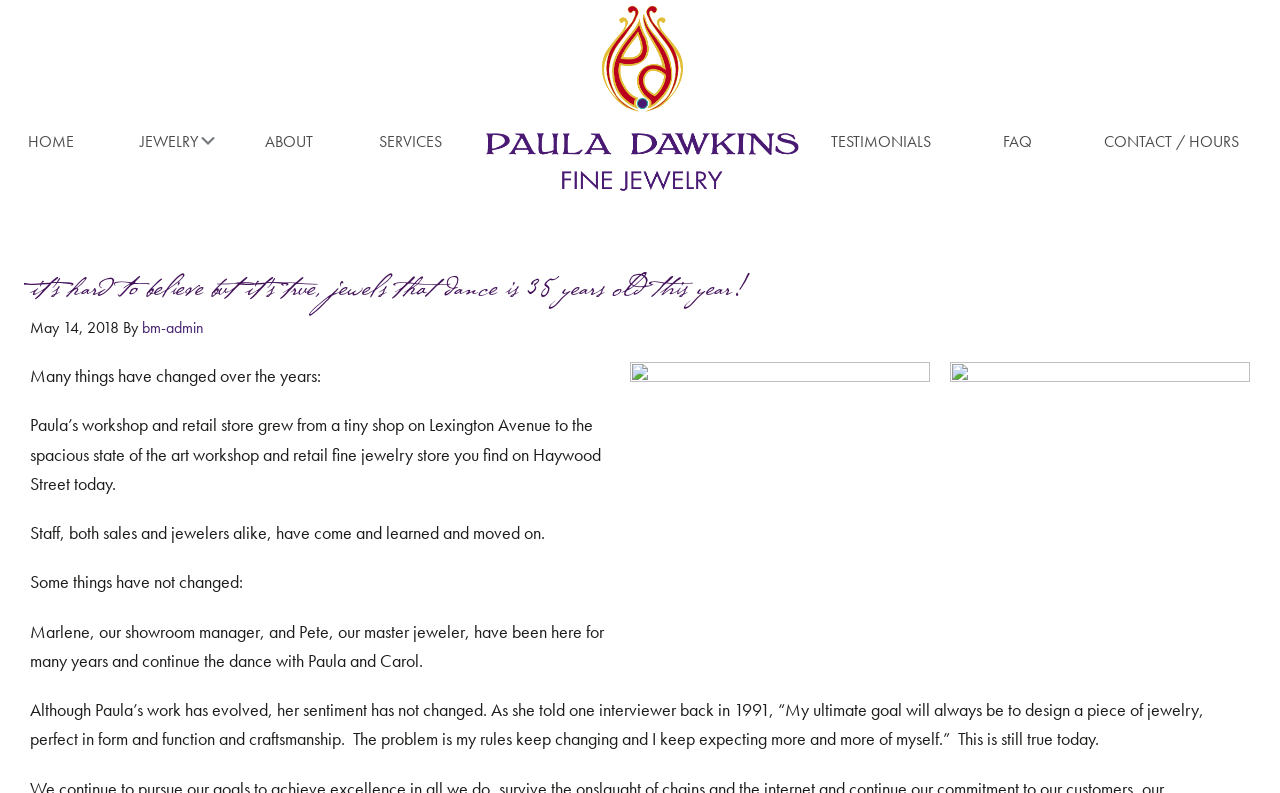Identify the bounding box coordinates of the section to be clicked to complete the task described by the following instruction: "Get Exclusive Access". The coordinates should be four float numbers between 0 and 1, formatted as [left, top, right, bottom].

None